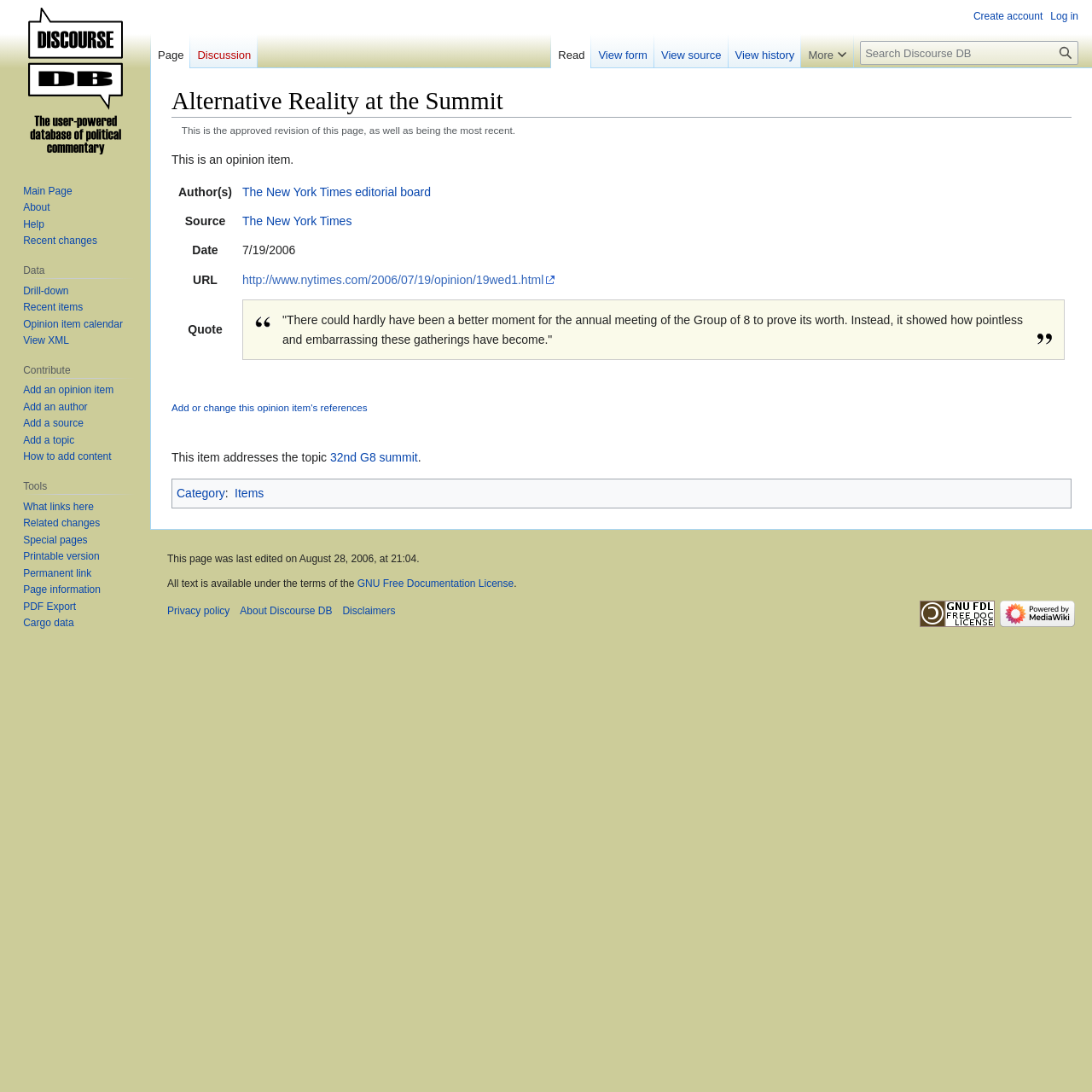Ascertain the bounding box coordinates for the UI element detailed here: "alt="GNU Free Documentation License 1.2"". The coordinates should be provided as [left, top, right, bottom] with each value being a float between 0 and 1.

[0.842, 0.556, 0.911, 0.567]